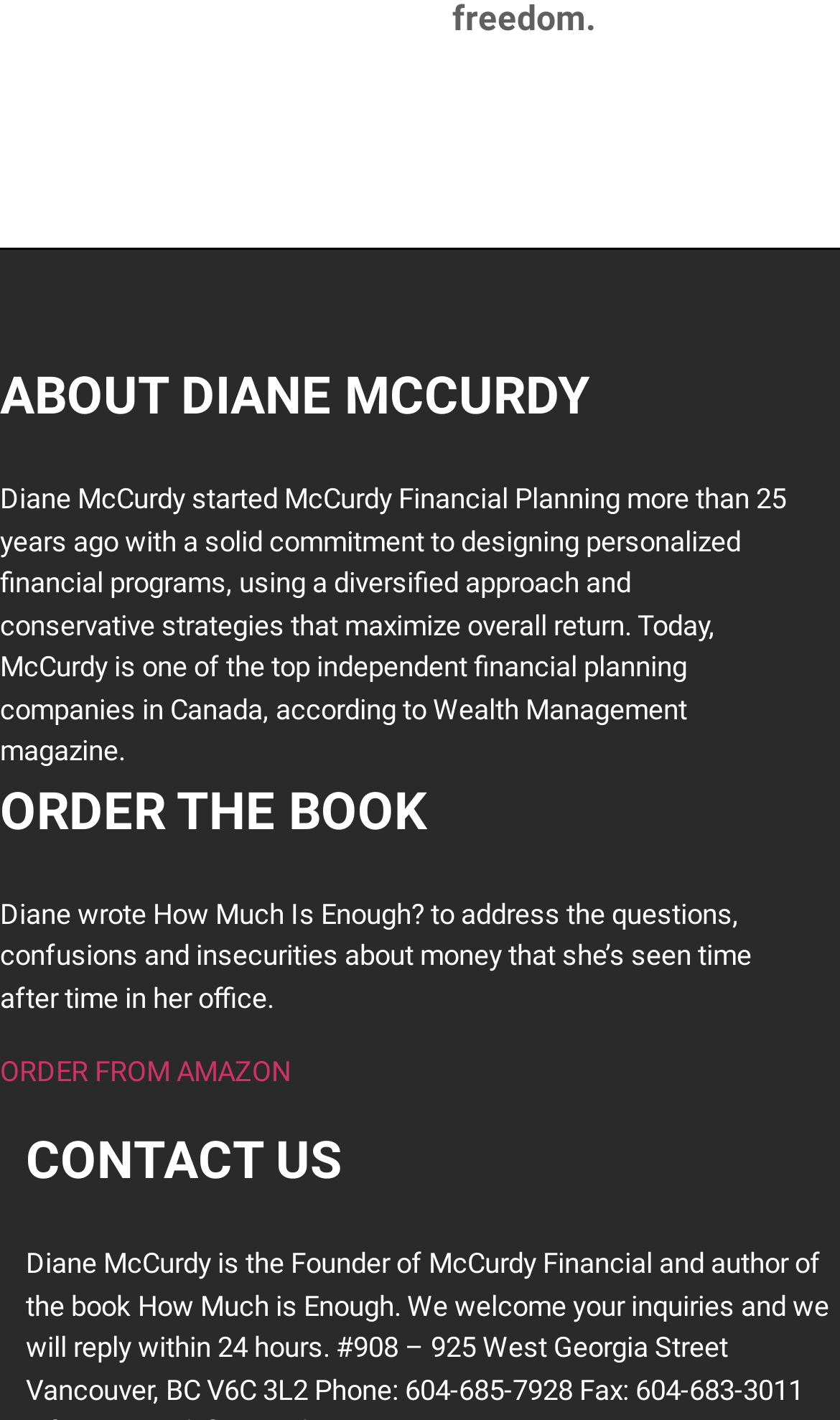Return the bounding box coordinates of the UI element that corresponds to this description: "ORDER FROM AMAZON". The coordinates must be given as four float numbers in the range of 0 and 1, [left, top, right, bottom].

[0.0, 0.743, 0.346, 0.765]